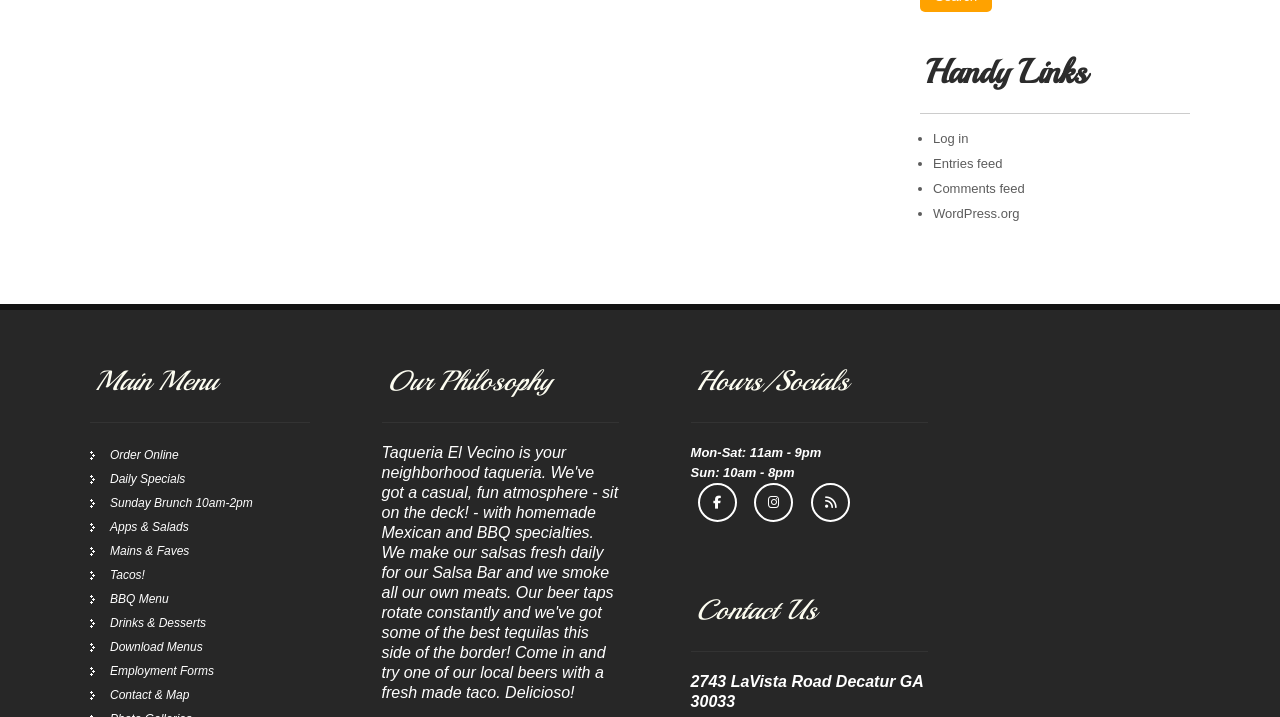Determine the bounding box coordinates for the clickable element to execute this instruction: "Check Hours on Sunday". Provide the coordinates as four float numbers between 0 and 1, i.e., [left, top, right, bottom].

[0.54, 0.649, 0.621, 0.669]